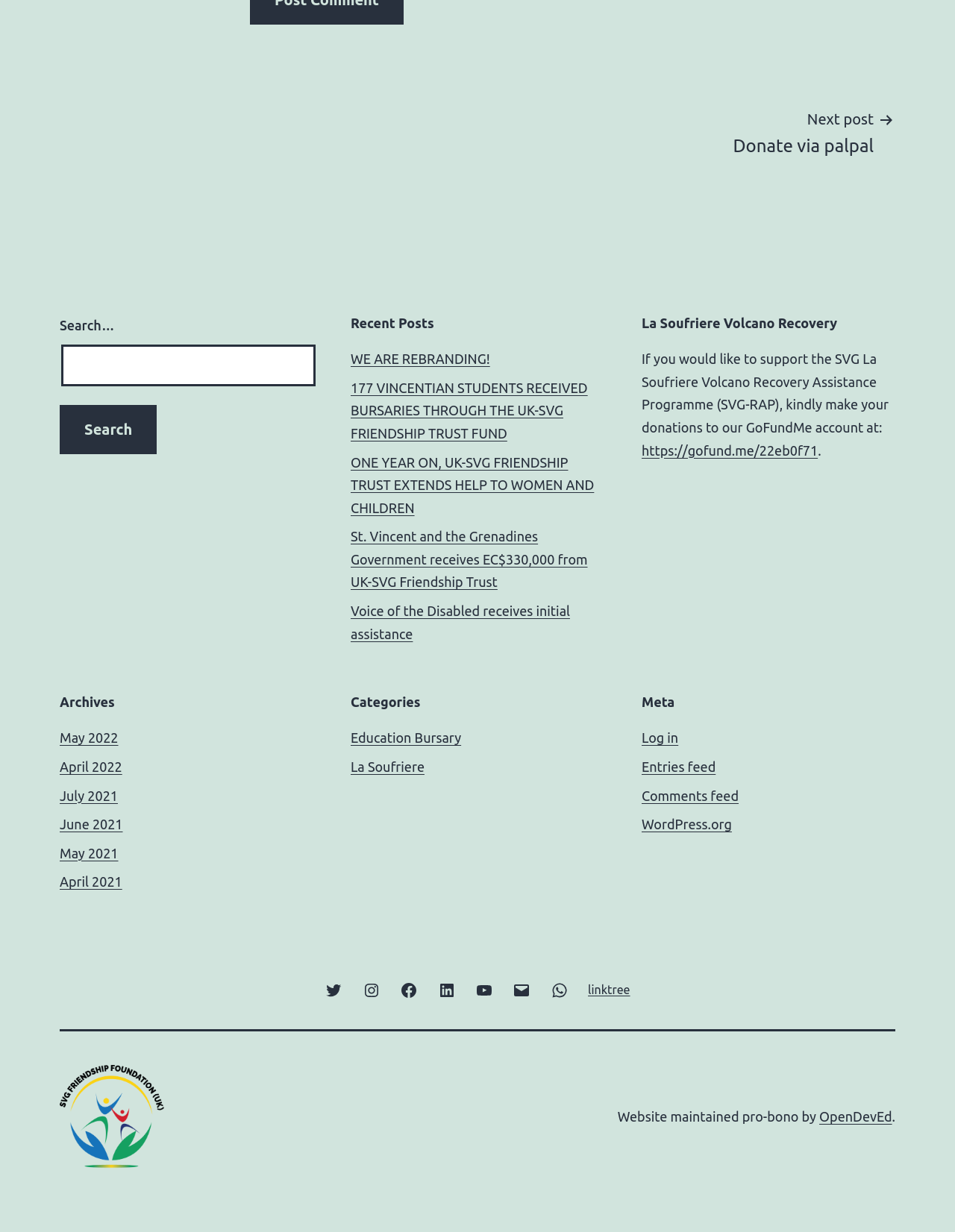What is the name of the foundation?
Provide a detailed answer to the question using information from the image.

I found the answer by looking at the link with the text 'SVG FRIENDSHIP FOUNDATION (UK)' located at the bottom of the webpage, which is likely to be the name of the foundation.